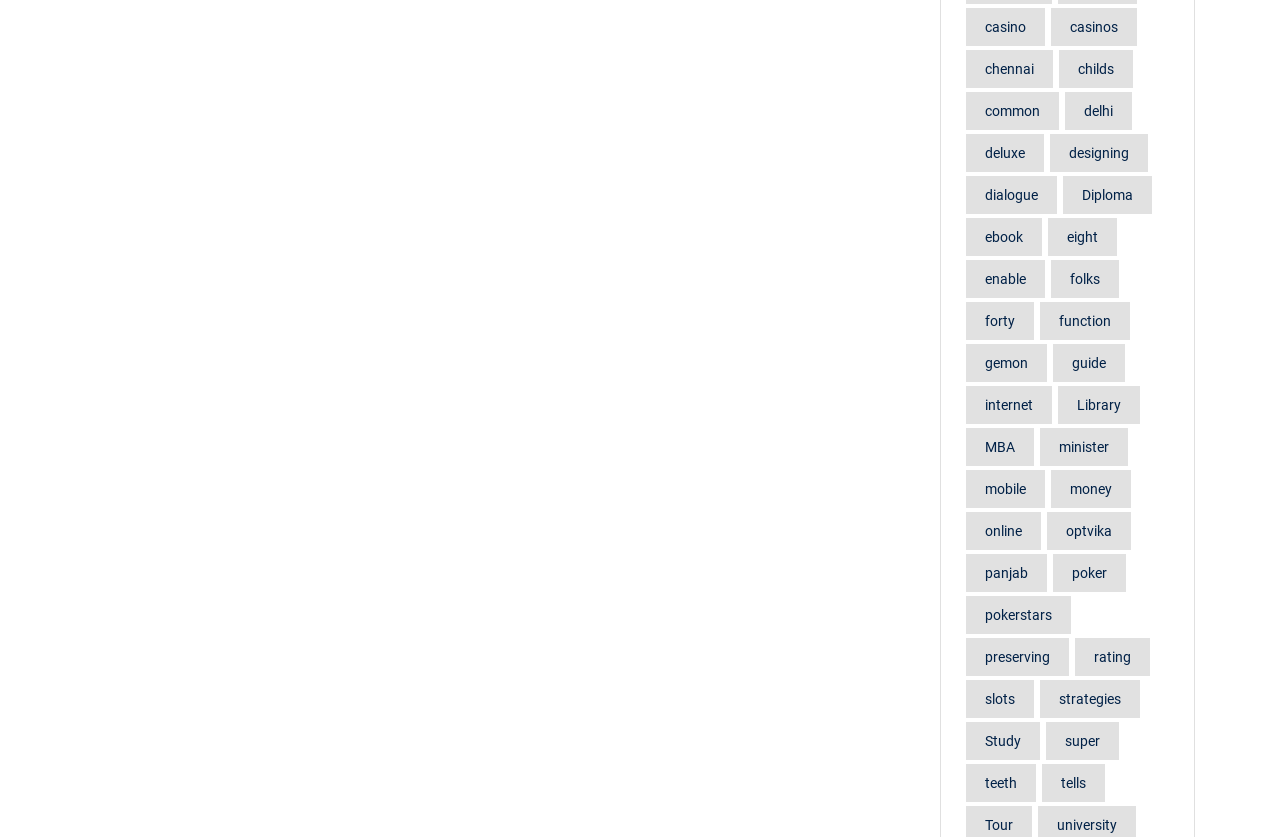What is the topic of 'online'?
Please answer the question with as much detail and depth as you can.

The link 'online' has 5 items, and it is placed among other links like 'internet' and 'mobile', which are all related to technology and online activities.